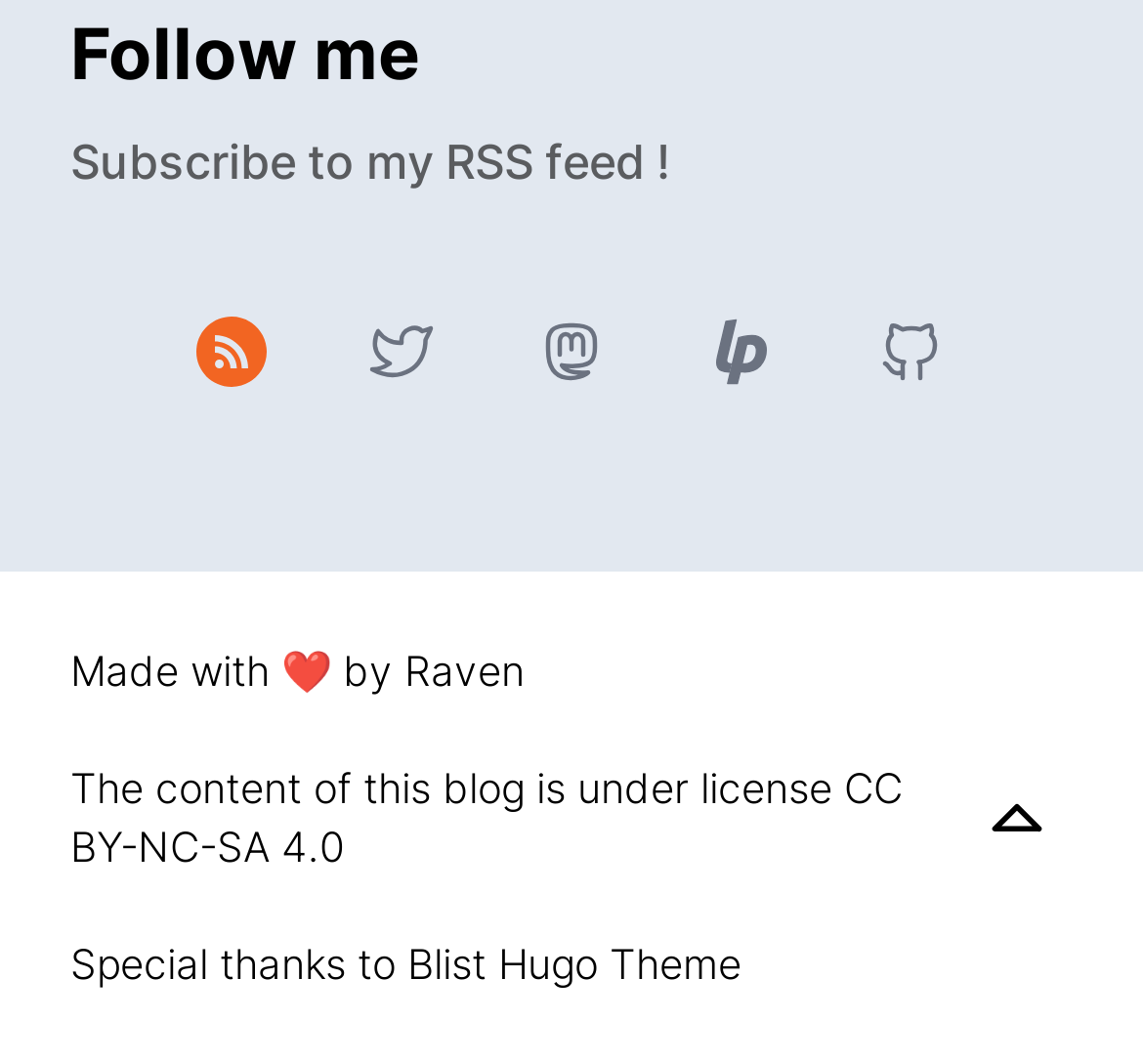Please indicate the bounding box coordinates for the clickable area to complete the following task: "Go to Senate Education". The coordinates should be specified as four float numbers between 0 and 1, i.e., [left, top, right, bottom].

None